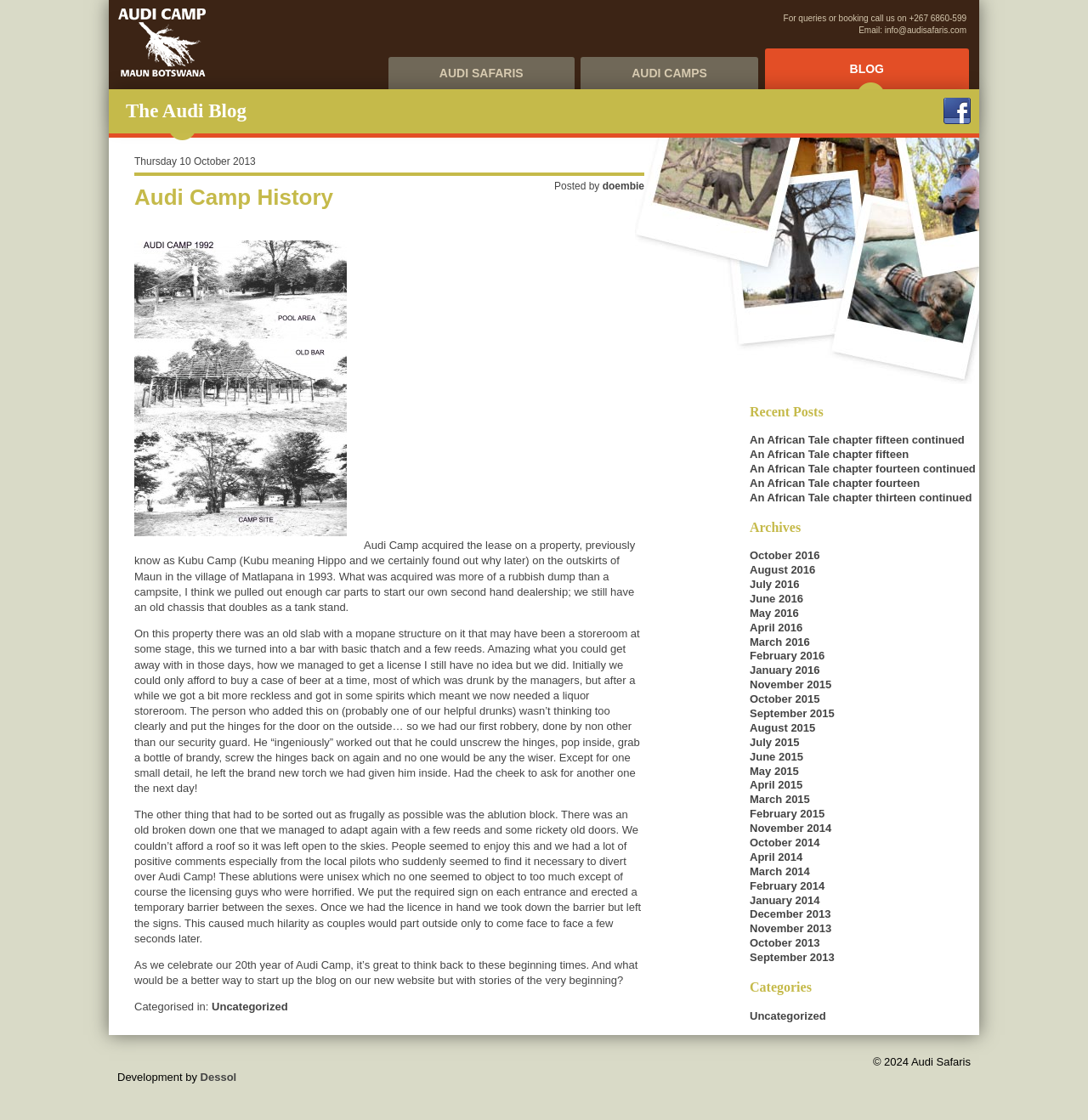Show the bounding box coordinates of the element that should be clicked to complete the task: "View the 'Recent Posts' section".

[0.689, 0.358, 0.9, 0.377]